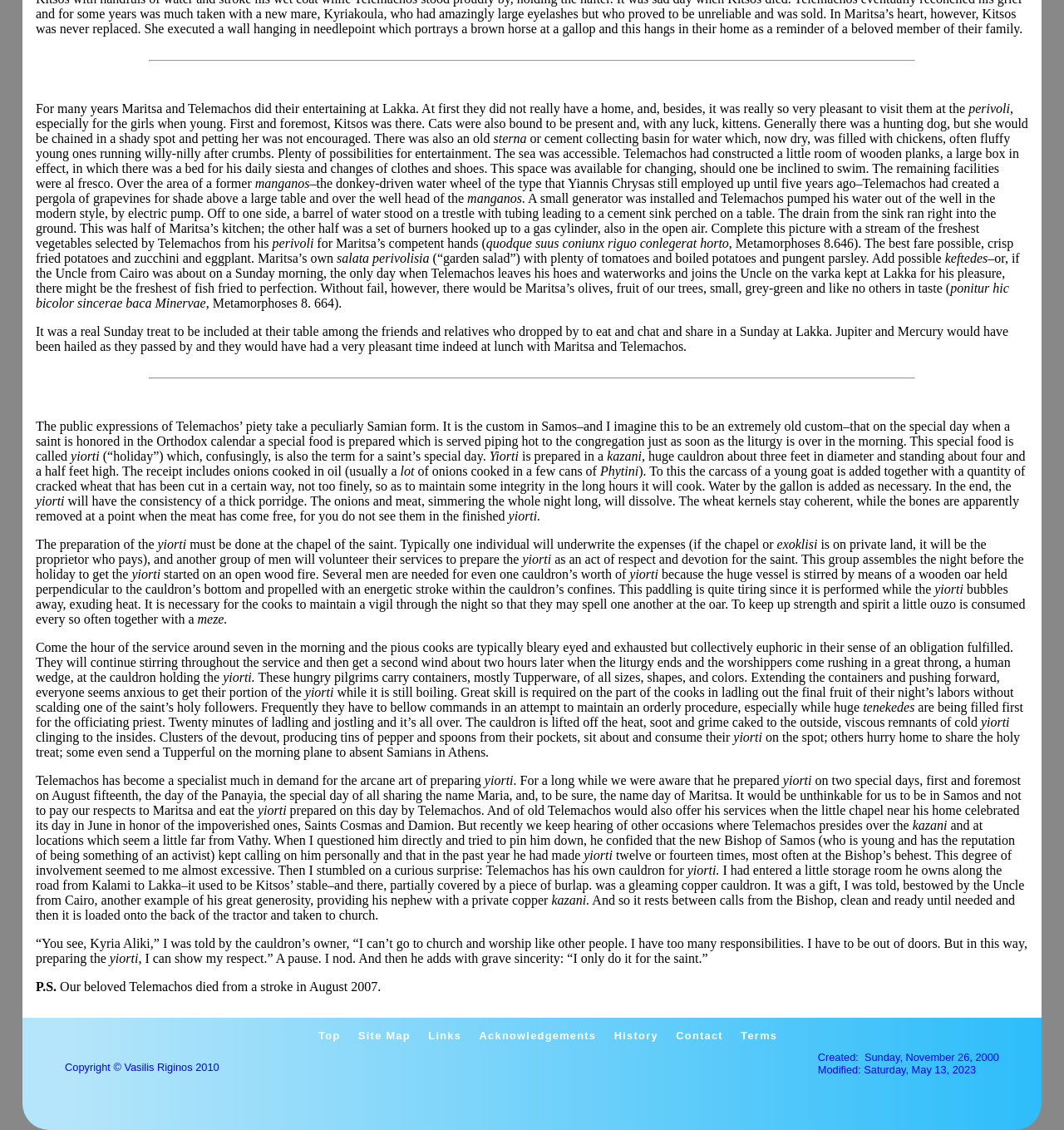Please provide a detailed answer to the question below based on the screenshot: 
When did Telemachos pass away?

According to the postscript at the end of the text, Telemachos died from a stroke in August 2007.